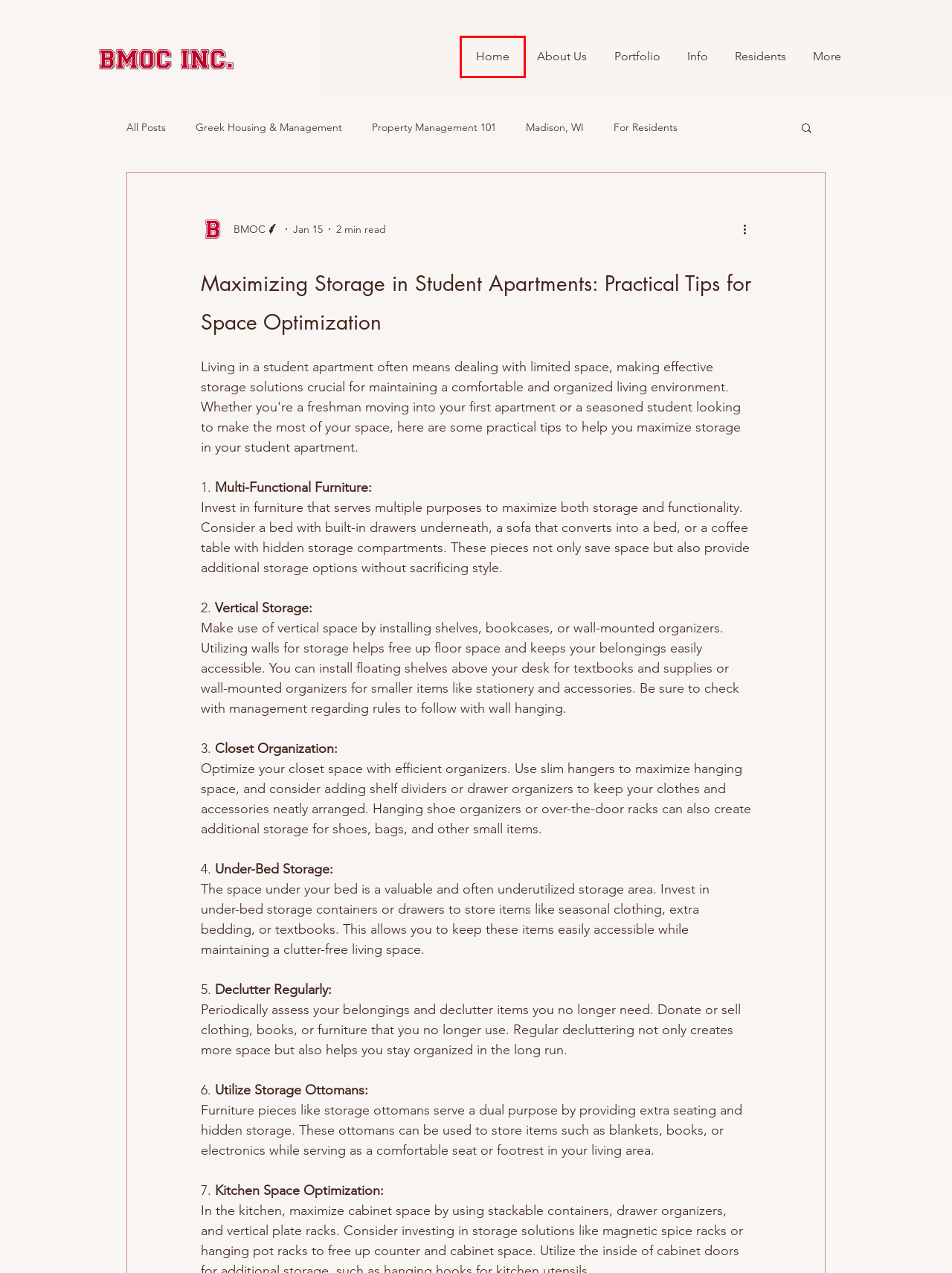You have a screenshot of a webpage with a red rectangle bounding box around an element. Identify the best matching webpage description for the new page that appears after clicking the element in the bounding box. The descriptions are:
A. About Us | BMOC
B. Info | BMOC
C. BMOC | property management | 151 East Gorham Street, Madison, WI, USA
D. Madison, WI
E. Portfolio | BMOC
F. Resident Portal
G. For Residents
H. Greek Housing & Management

C